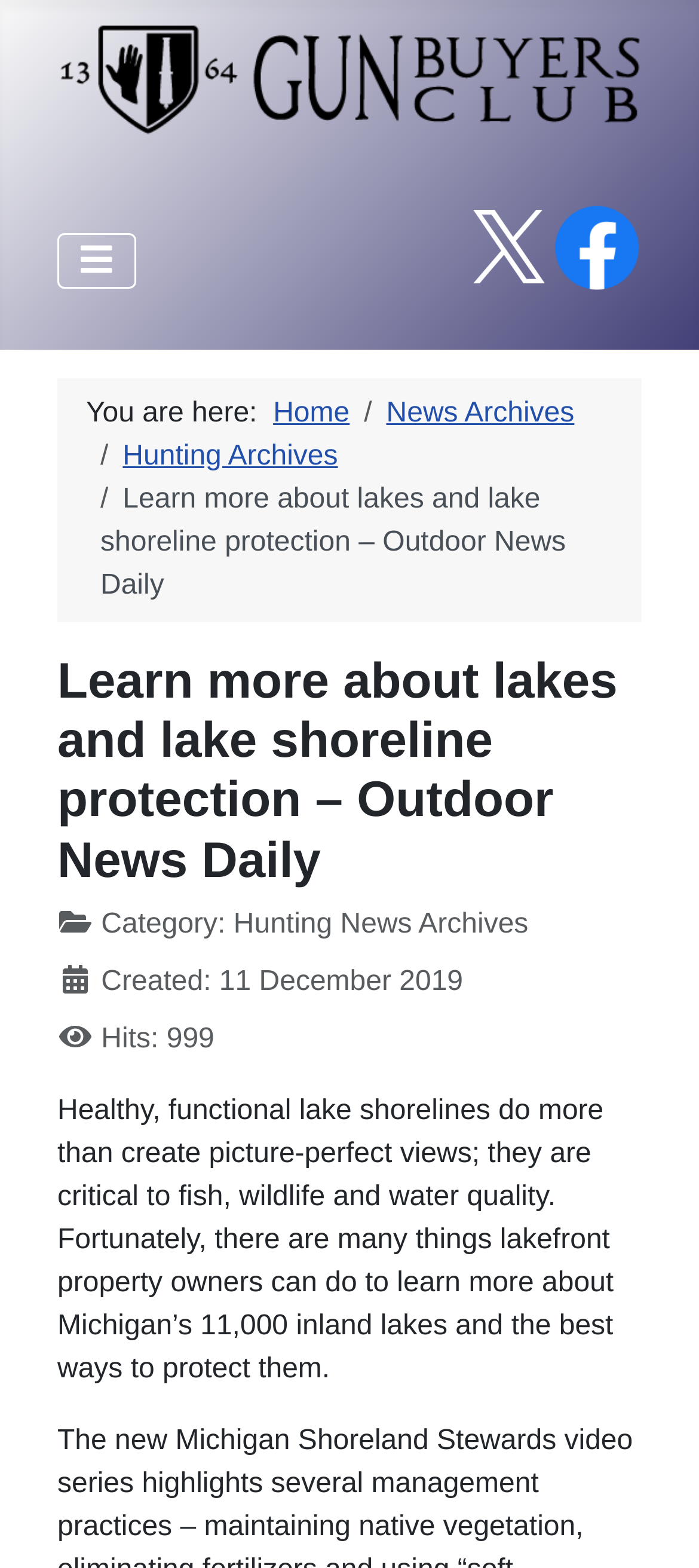Provide the bounding box coordinates of the HTML element described by the text: "alt="facebook"". The coordinates should be in the format [left, top, right, bottom] with values between 0 and 1.

[0.79, 0.147, 0.918, 0.167]